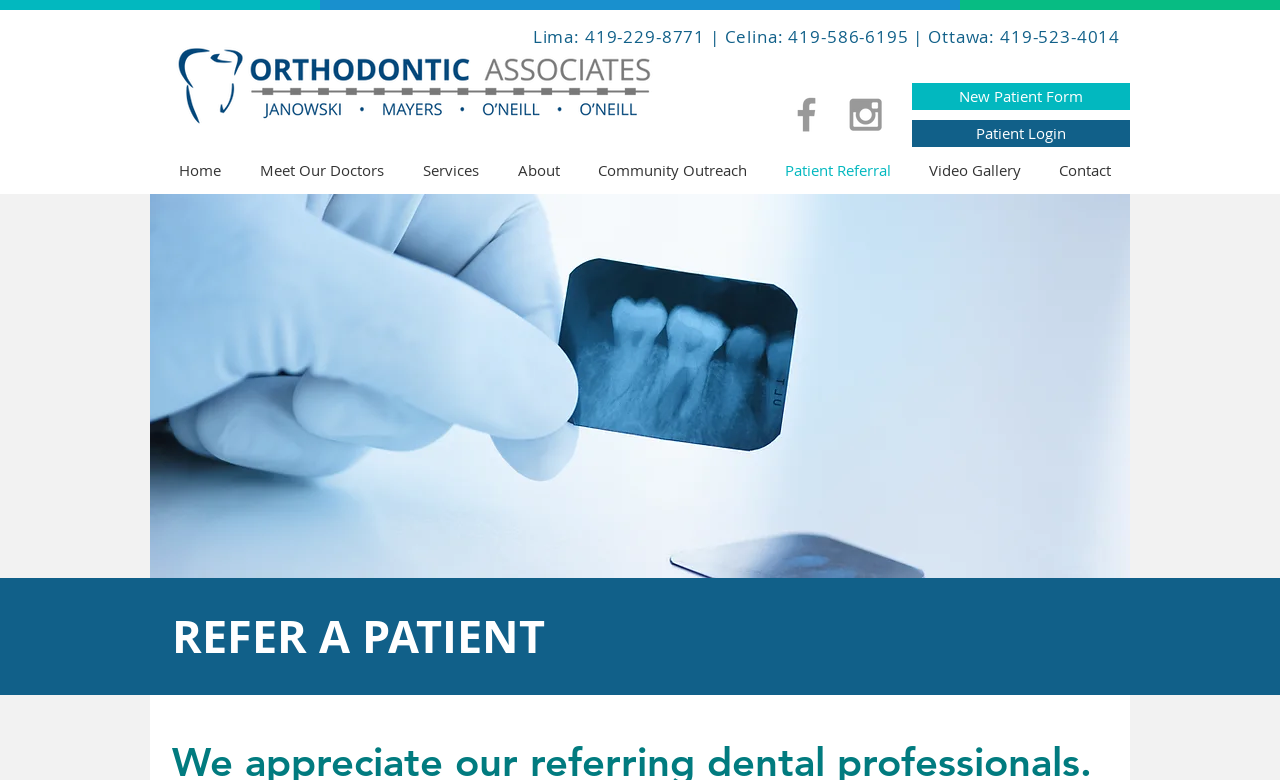Offer an extensive depiction of the webpage and its key elements.

The webpage is about Orthodontic Associates, with a focus on their services and practice. At the top, there is a row of links with phone numbers for their offices in Lima, Celina, and Ottawa. Below this, there are three more links: an empty link, a "New Patient Form" link, and a "Patient Login" link. 

To the right of these links, there is a social bar with two grey icons, one for Facebook and one for Instagram. 

Below these elements, there is a navigation menu with eight links: "Home", "Meet Our Doctors", "Services", "About", "Community Outreach", "Patient Referral", "Video Gallery", and "Contact". 

At the bottom of the page, there is a prominent heading that reads "REFER A PATIENT".